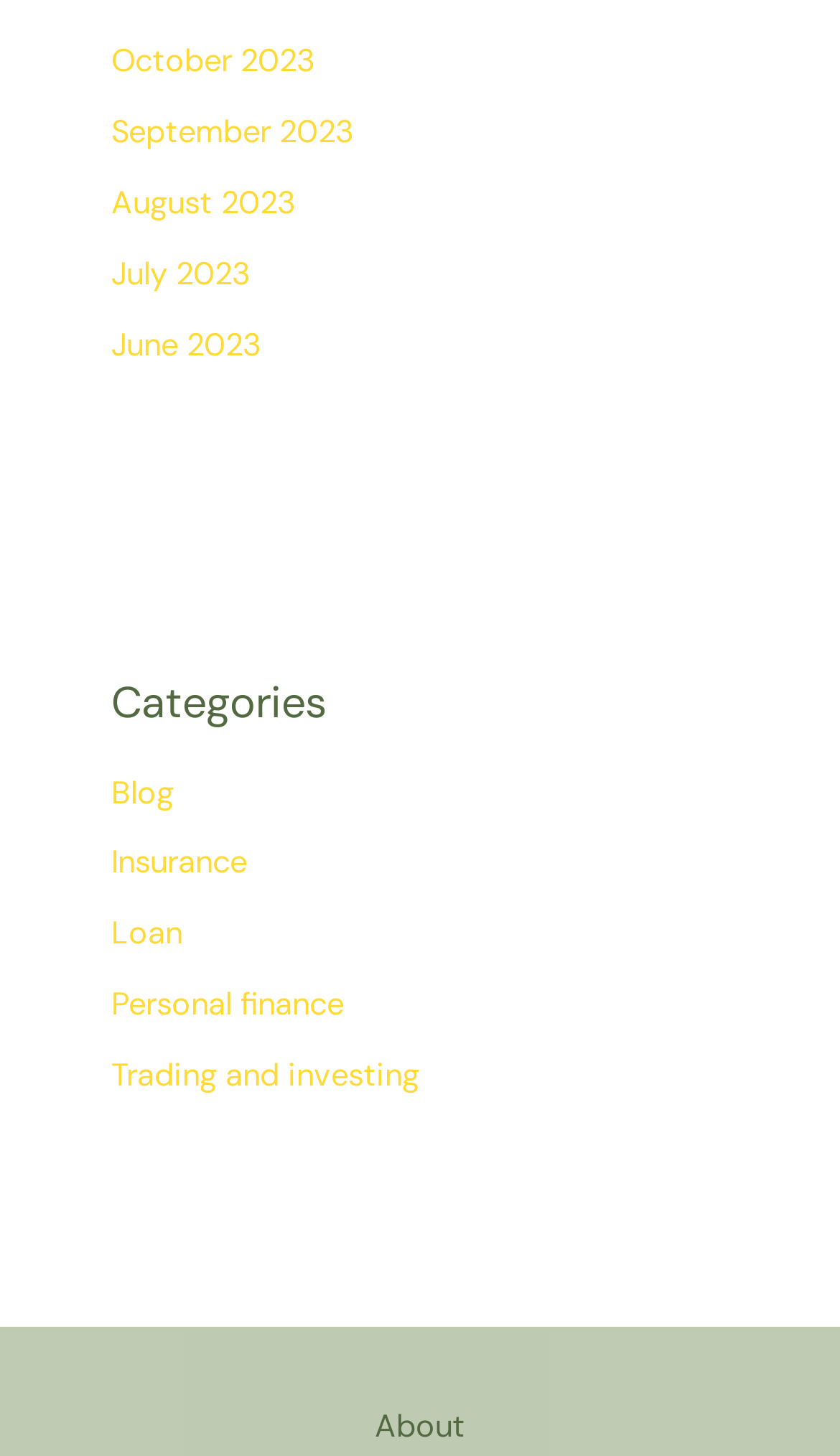Please find the bounding box for the following UI element description. Provide the coordinates in (top-left x, top-left y, bottom-right x, bottom-right y) format, with values between 0 and 1: Privacy Policy

[0.381, 0.815, 0.619, 0.866]